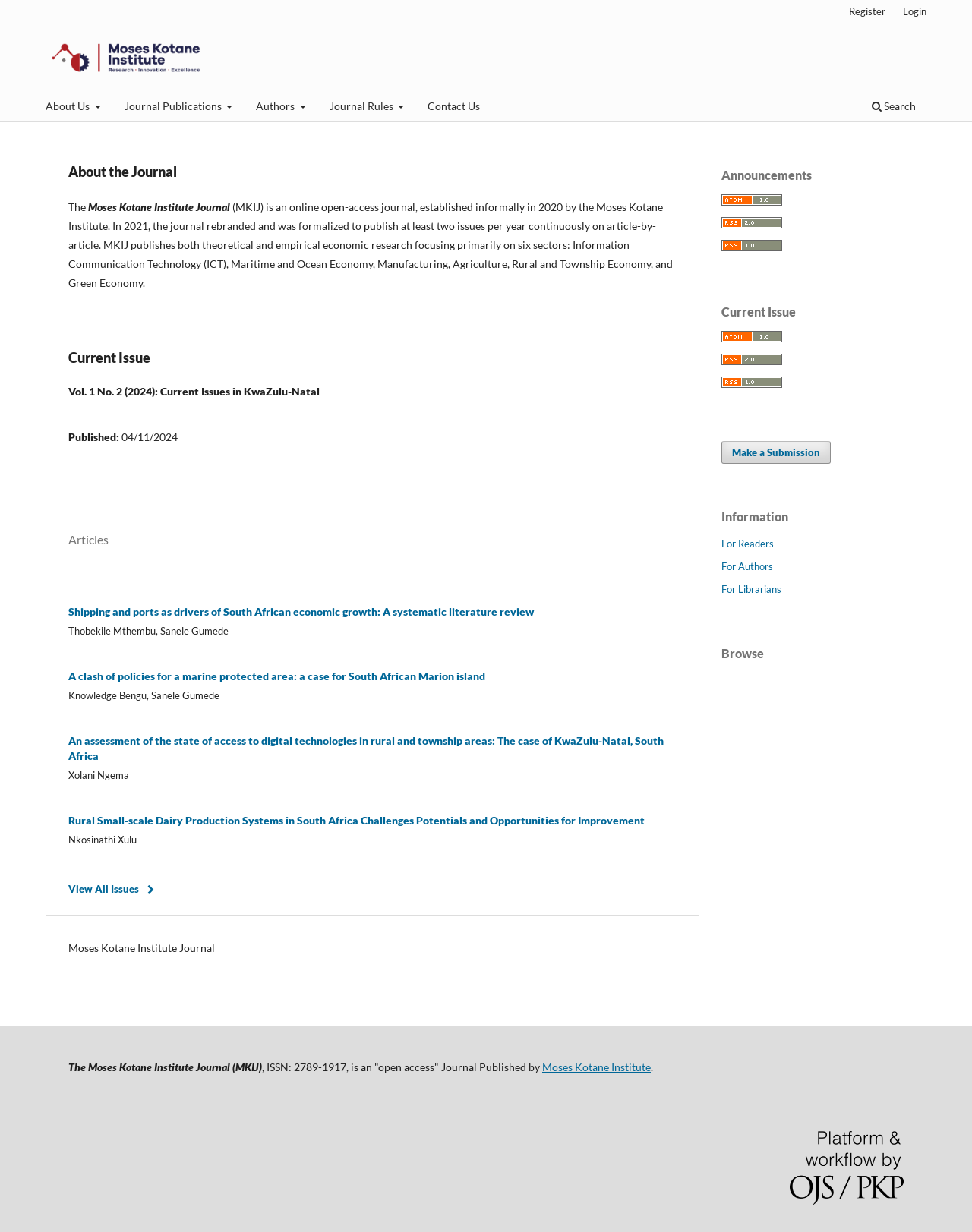Determine the bounding box for the described HTML element: "Login". Ensure the coordinates are four float numbers between 0 and 1 in the format [left, top, right, bottom].

[0.921, 0.0, 0.961, 0.018]